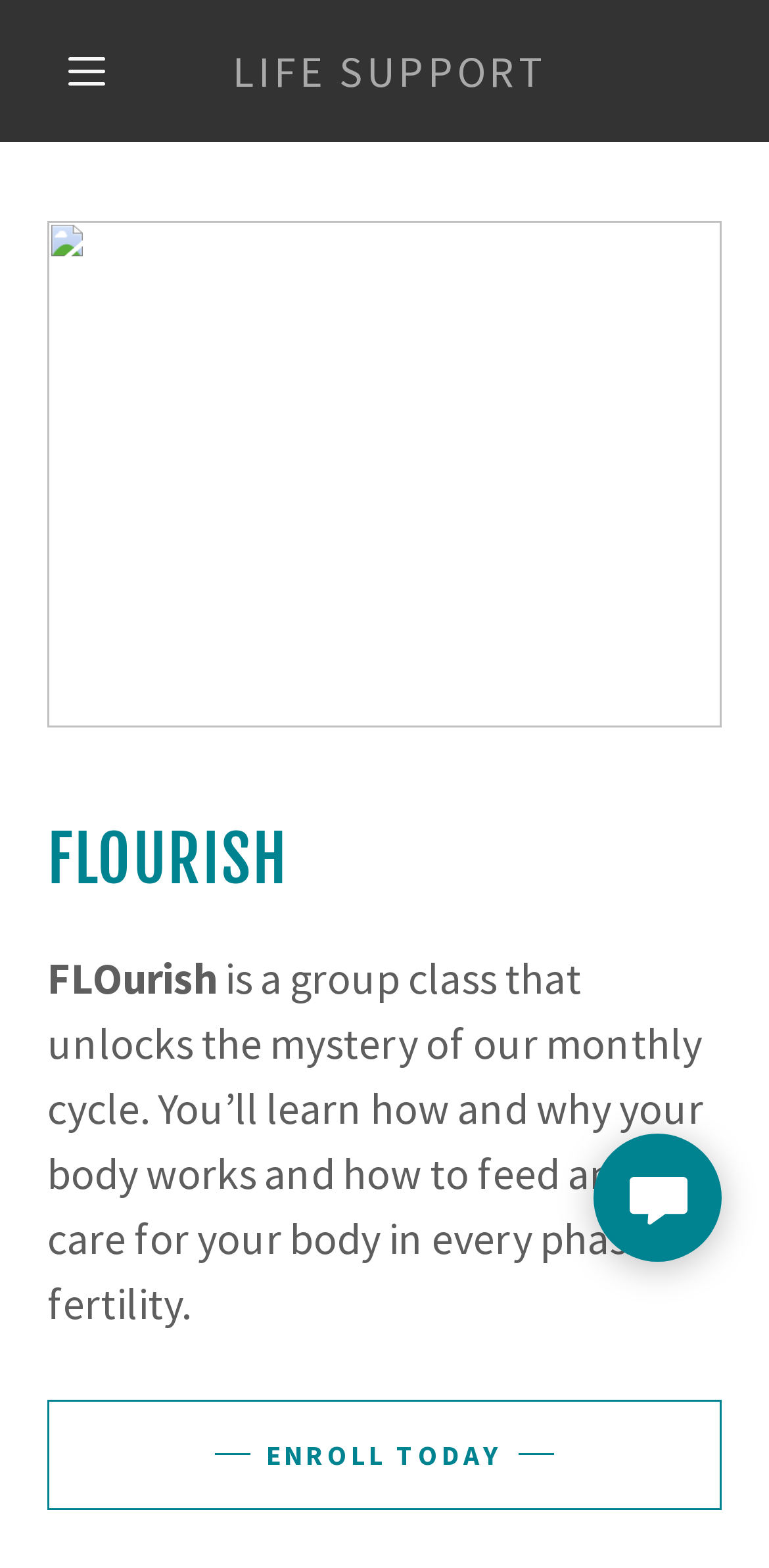What is the bounding box coordinate of the main image?
Using the image as a reference, answer the question in detail.

The main image is located at the top of the webpage, and its bounding box coordinates are [0.062, 0.141, 0.938, 0.464], which defines its position and size on the webpage.